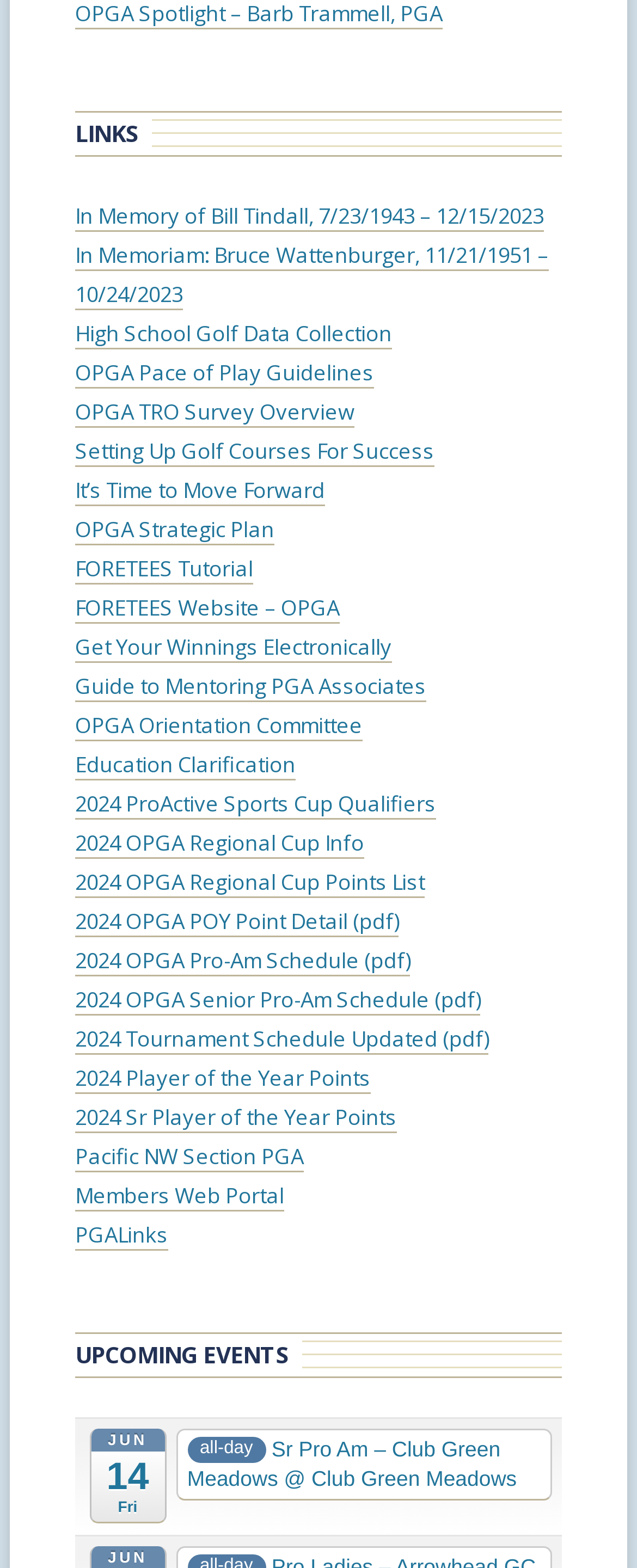What is the main topic of the links section?
Look at the webpage screenshot and answer the question with a detailed explanation.

The main topic of the links section appears to be golf, as most of the links are related to golf tournaments, golf courses, and golf associations.